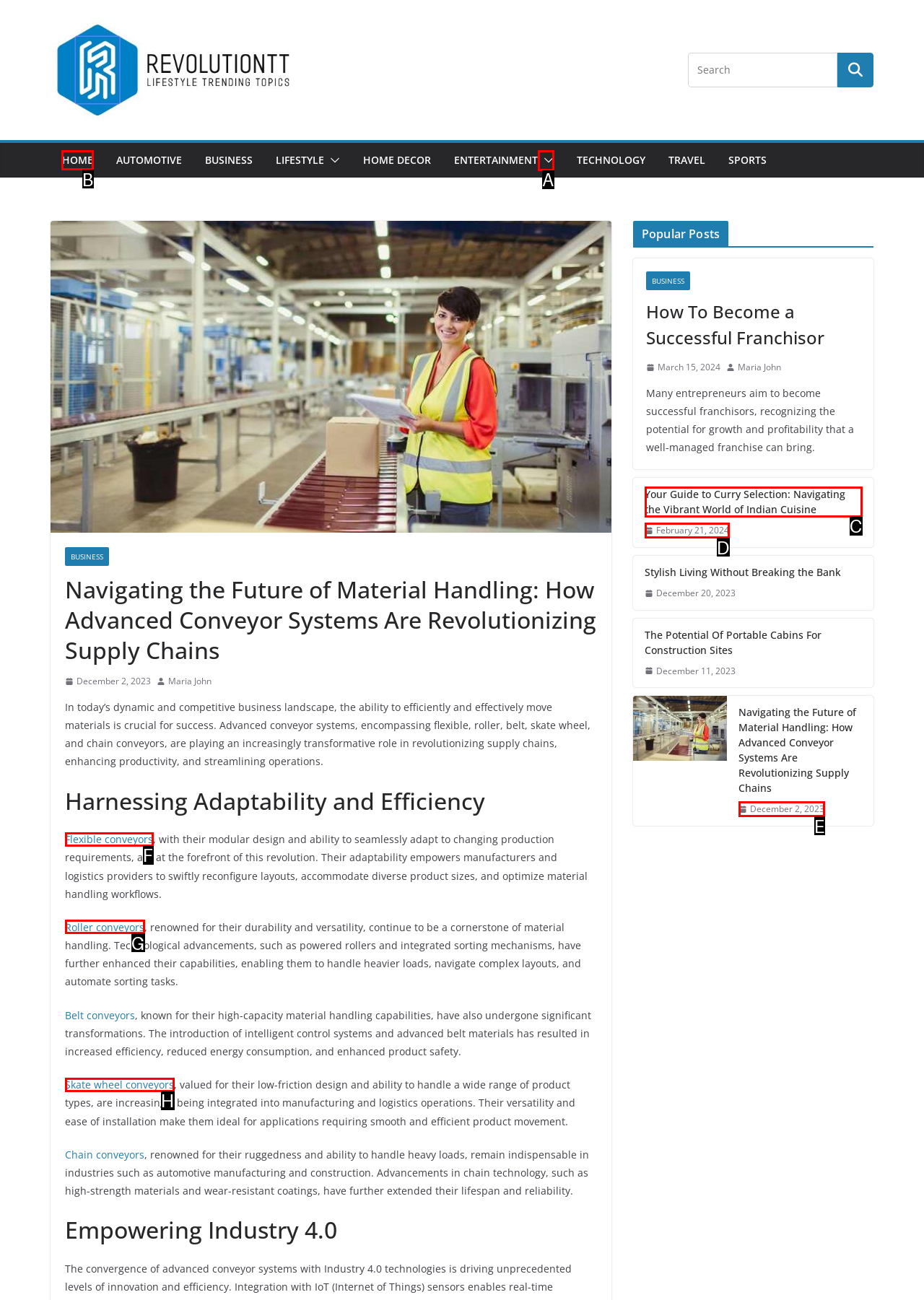Out of the given choices, which letter corresponds to the UI element required to Click on HOME link? Answer with the letter.

B